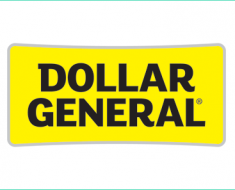Explain the image in a detailed and thorough manner.

The image features the logo of Dollar General, prominently displayed against a bright yellow background. The logo consists of the words "DOLLAR GENERAL" in bold, black letters, emphasizing the brand's identity as a discount retailer. This logo is often associated with affordable shopping solutions, providing a variety of goods to its customers. The accompanying text suggests a survey completion guide for Dollar General, encouraging customers to share their feedback, reflective of the company's commitment to customer service and engagement.